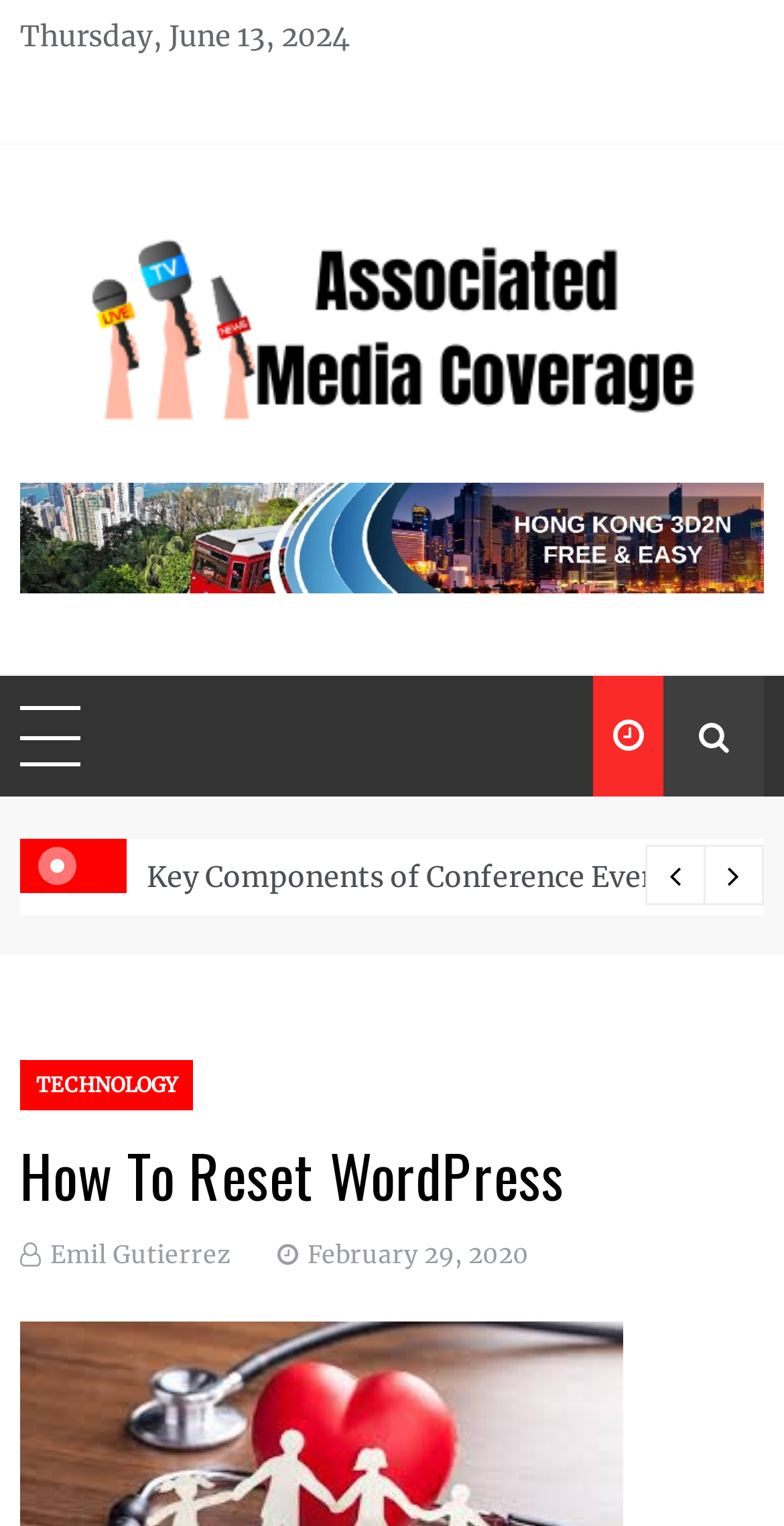Can you specify the bounding box coordinates for the region that should be clicked to fulfill this instruction: "Click the 'Emil Gutierrez' link".

[0.064, 0.812, 0.295, 0.832]